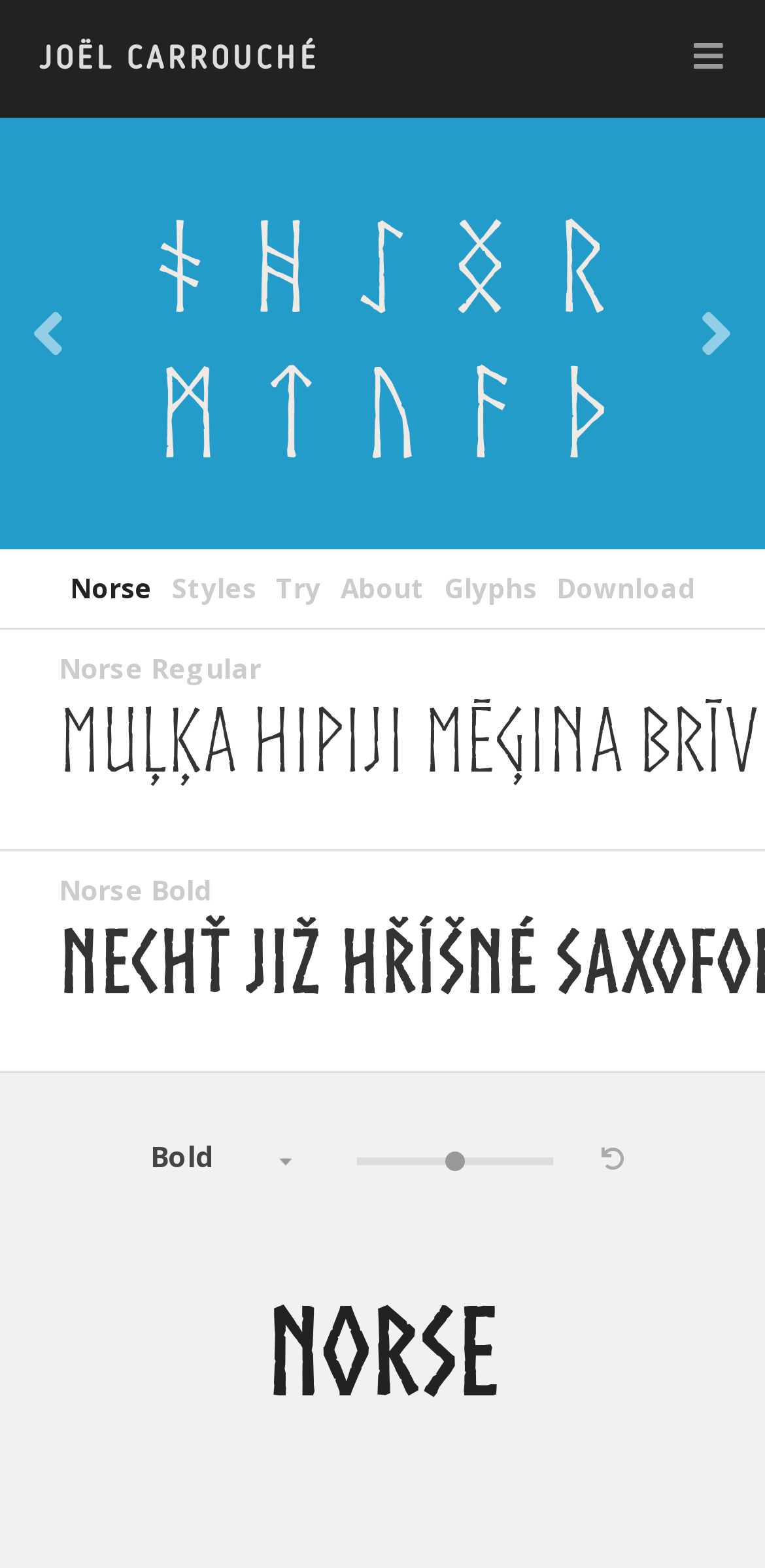Provide a brief response in the form of a single word or phrase:
What is the name of the font style displayed on the page?

Norse